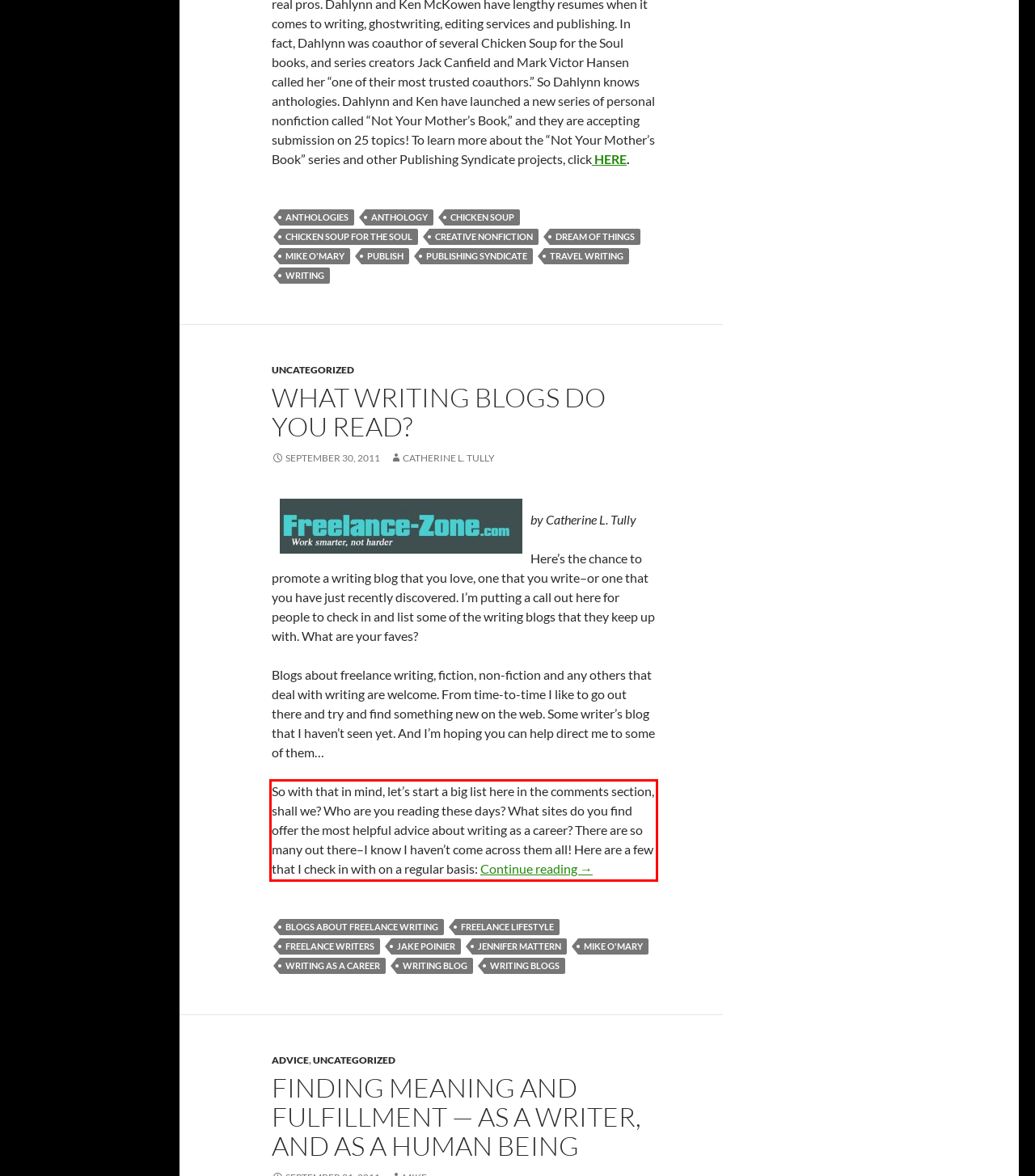Look at the webpage screenshot and recognize the text inside the red bounding box.

So with that in mind, let’s start a big list here in the comments section, shall we? Who are you reading these days? What sites do you find offer the most helpful advice about writing as a career? There are so many out there–I know I haven’t come across them all! Here are a few that I check in with on a regular basis: Continue reading What Writing Blogs Do You Read? →